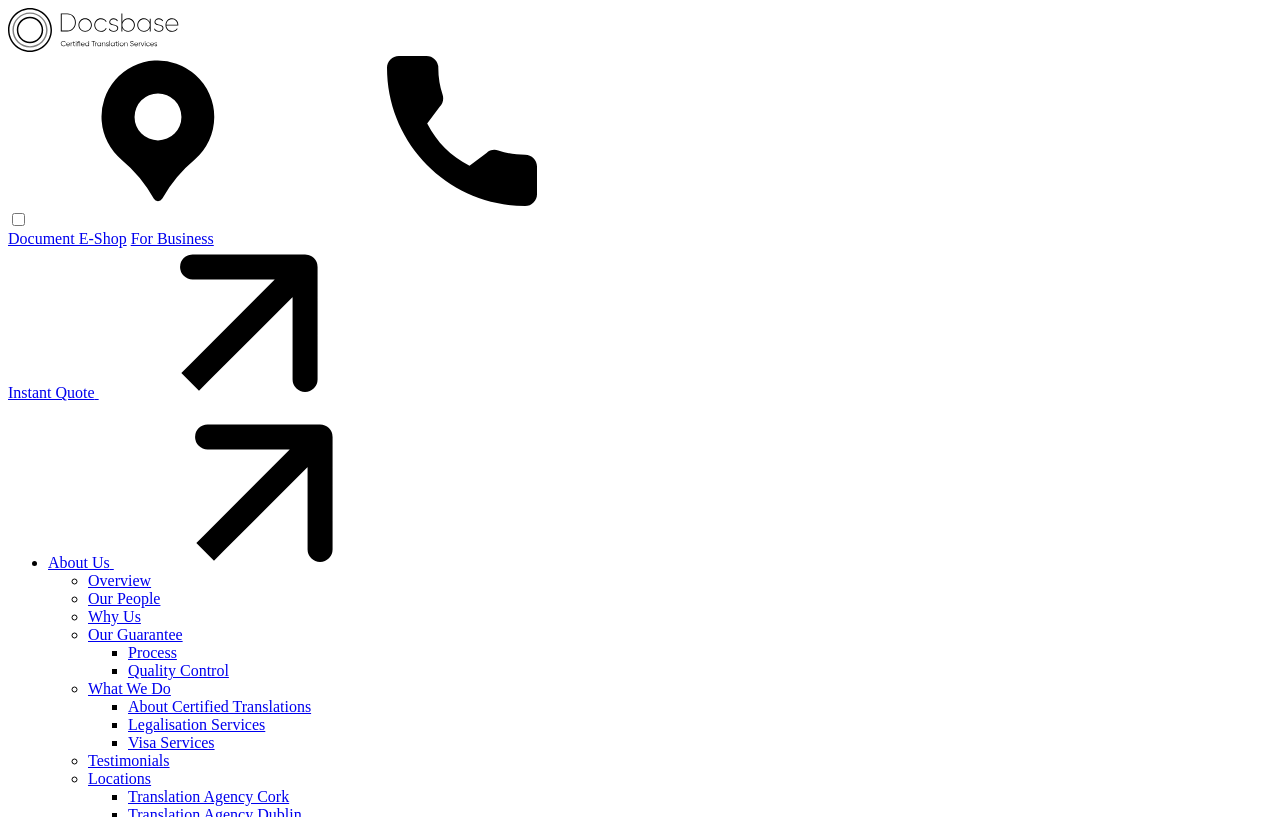Find the bounding box of the UI element described as: "audiobook". The bounding box coordinates should be given as four float values between 0 and 1, i.e., [left, top, right, bottom].

None